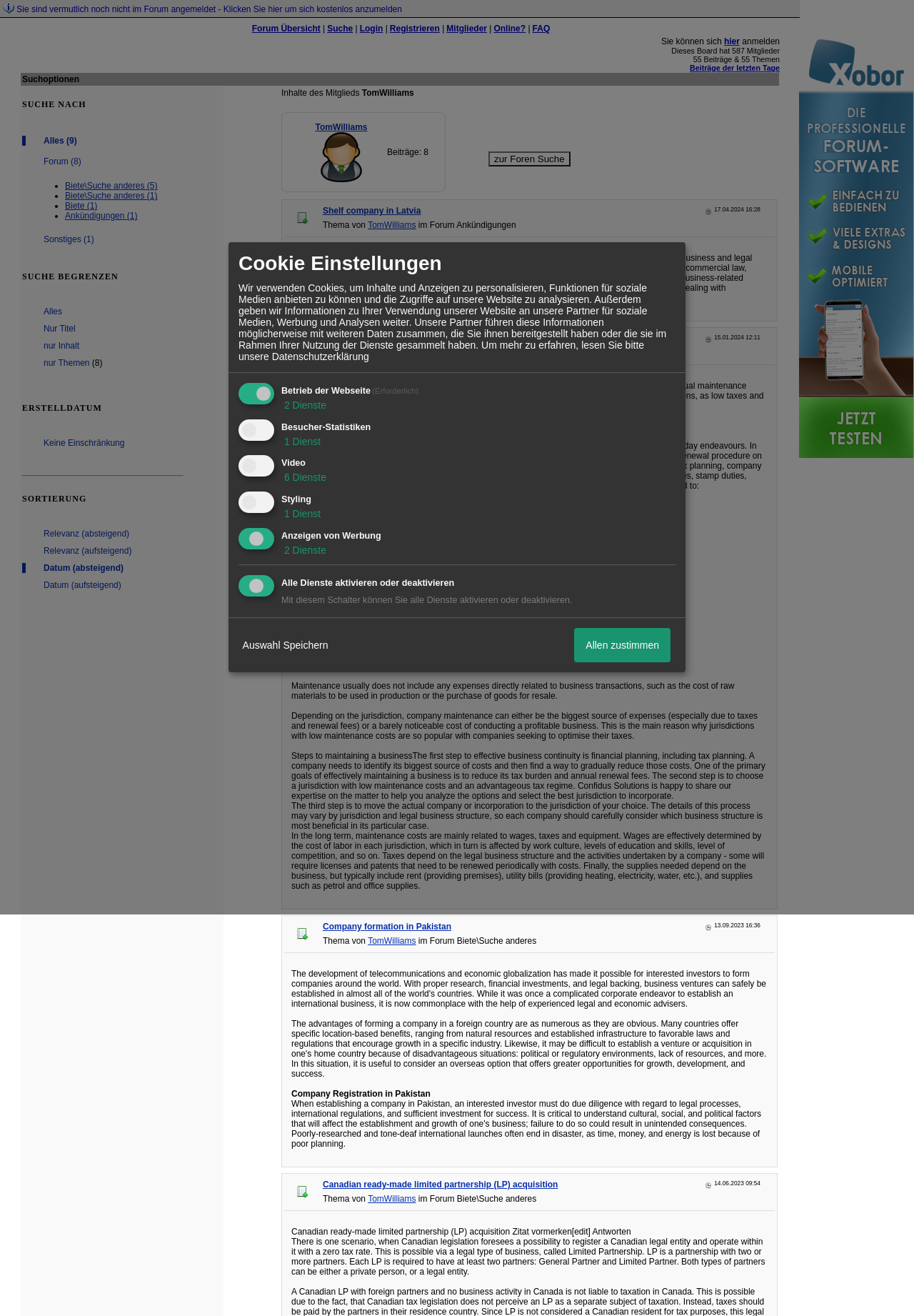What is the purpose of this webpage?
Please provide a comprehensive answer to the question based on the webpage screenshot.

Based on the webpage's content, it appears to be a search page for a forum, allowing users to search for specific topics or keywords within the forum. The page also provides options to filter search results by date, relevance, and other criteria.